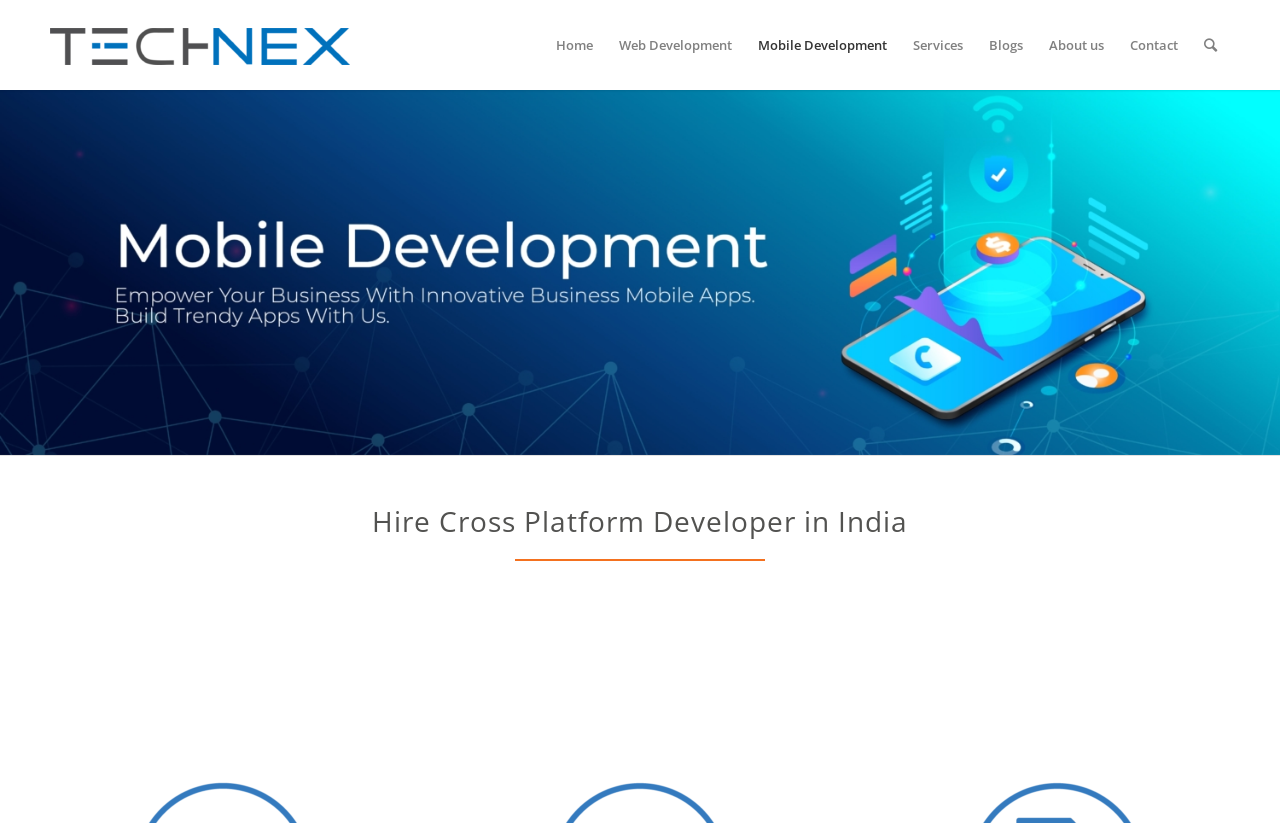Provide a brief response to the question below using one word or phrase:
What is the company name mentioned on the webpage?

TechNex Harvestgrid